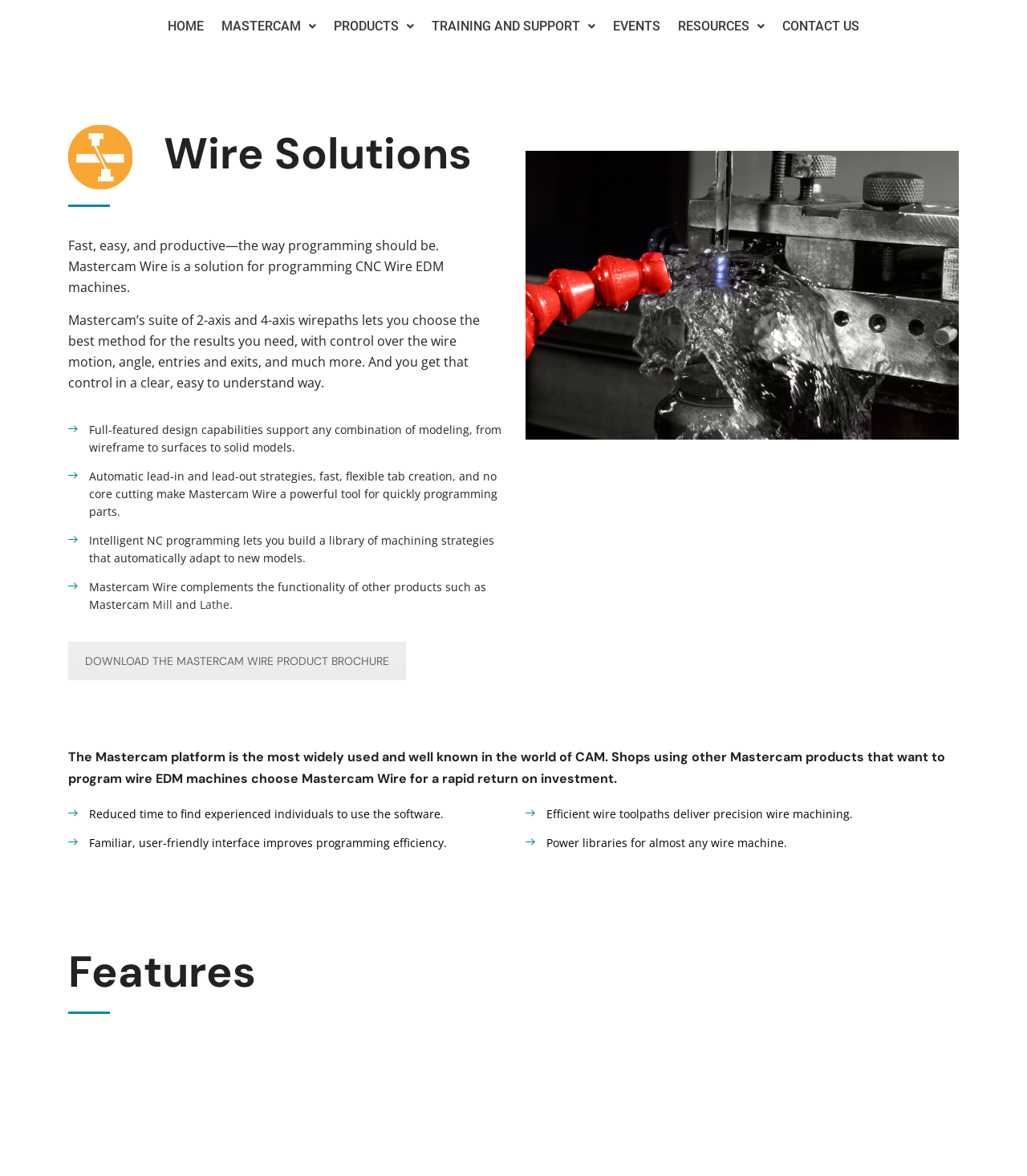Please determine the bounding box coordinates of the element's region to click for the following instruction: "Click on DOWNLOAD THE MASTERCAM WIRE PRODUCT BROCHURE".

[0.066, 0.546, 0.395, 0.578]